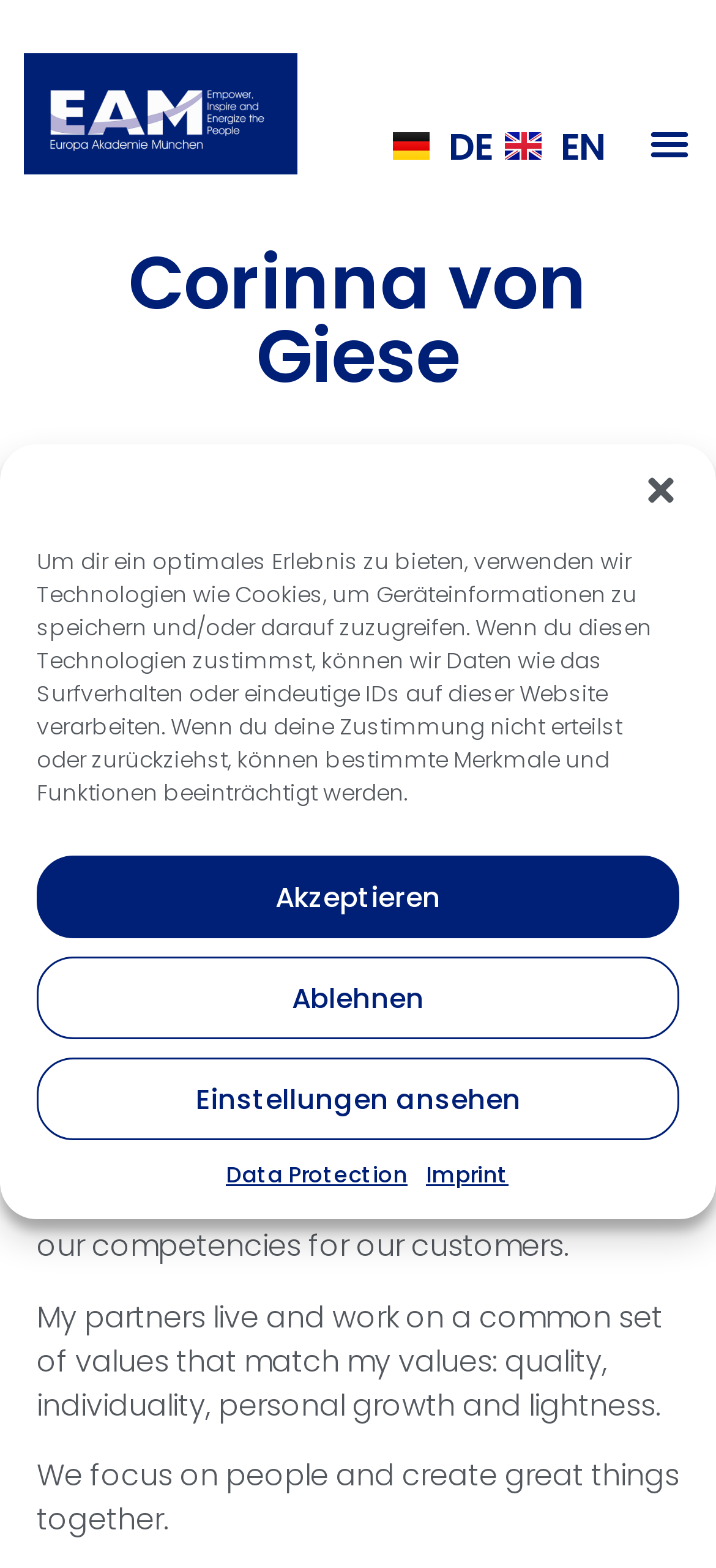Can you specify the bounding box coordinates of the area that needs to be clicked to fulfill the following instruction: "Switch to English"?

[0.706, 0.074, 0.844, 0.111]